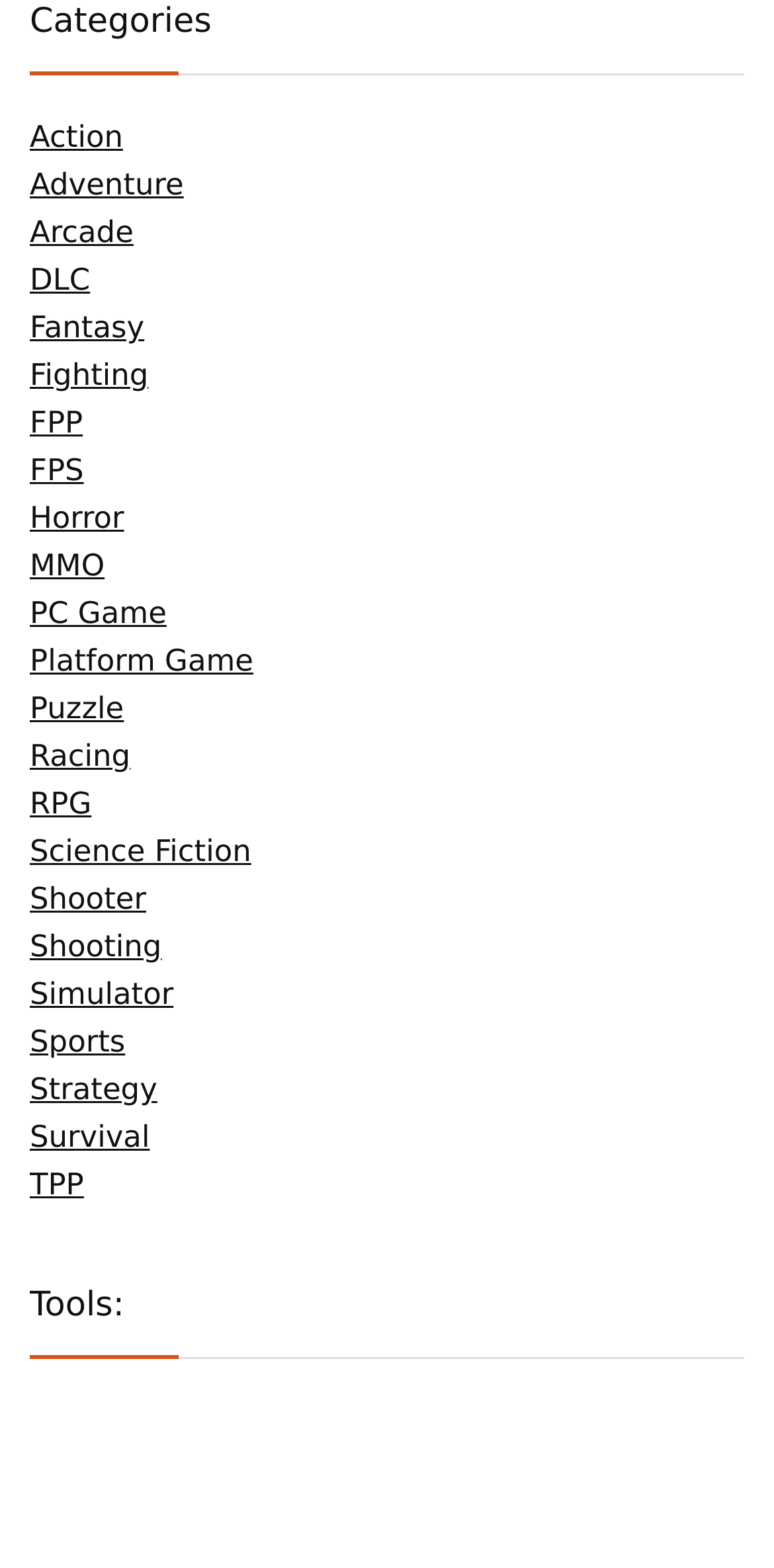Provide your answer to the question using just one word or phrase: How many links are under 'Categories'?

Many